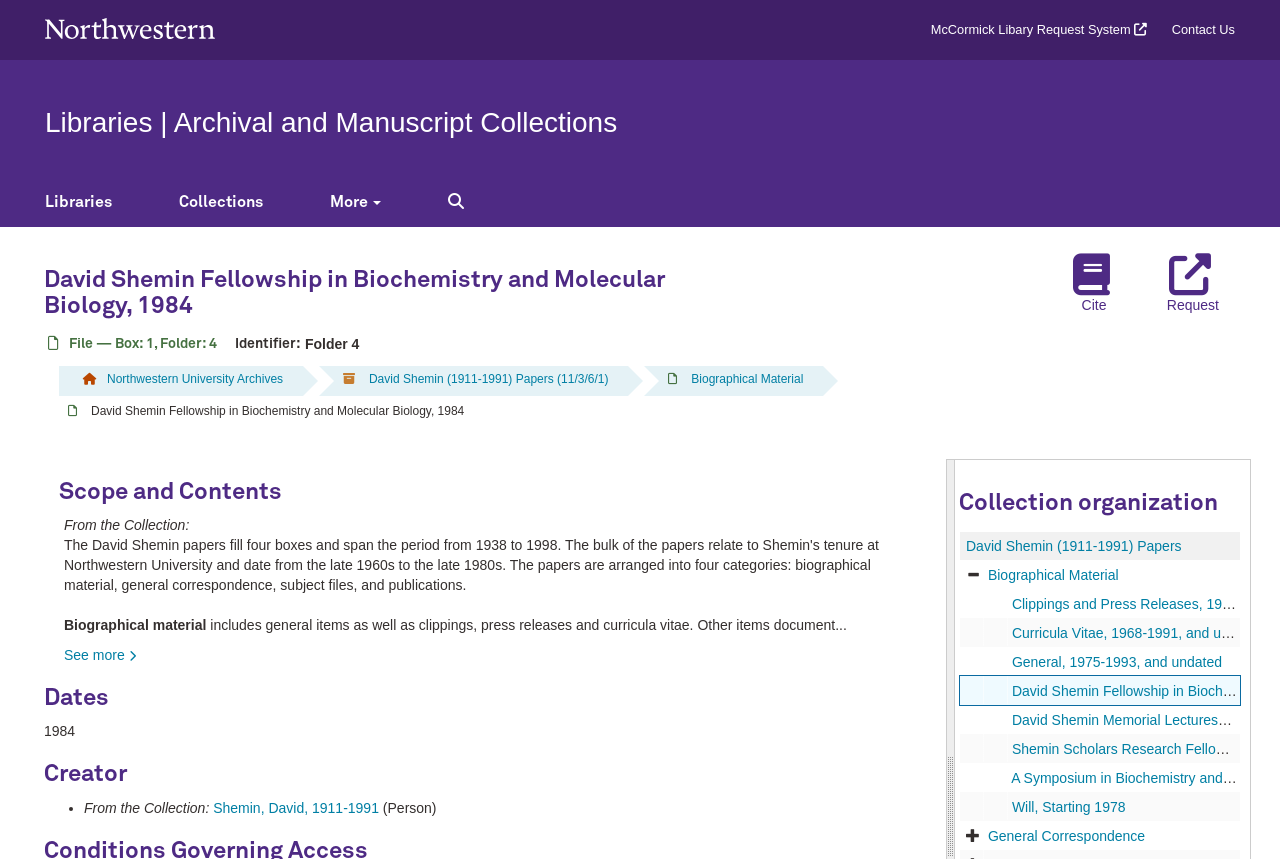Determine the bounding box coordinates for the area that needs to be clicked to fulfill this task: "Expand the Biographical Material section". The coordinates must be given as four float numbers between 0 and 1, i.e., [left, top, right, bottom].

[0.75, 0.652, 0.774, 0.687]